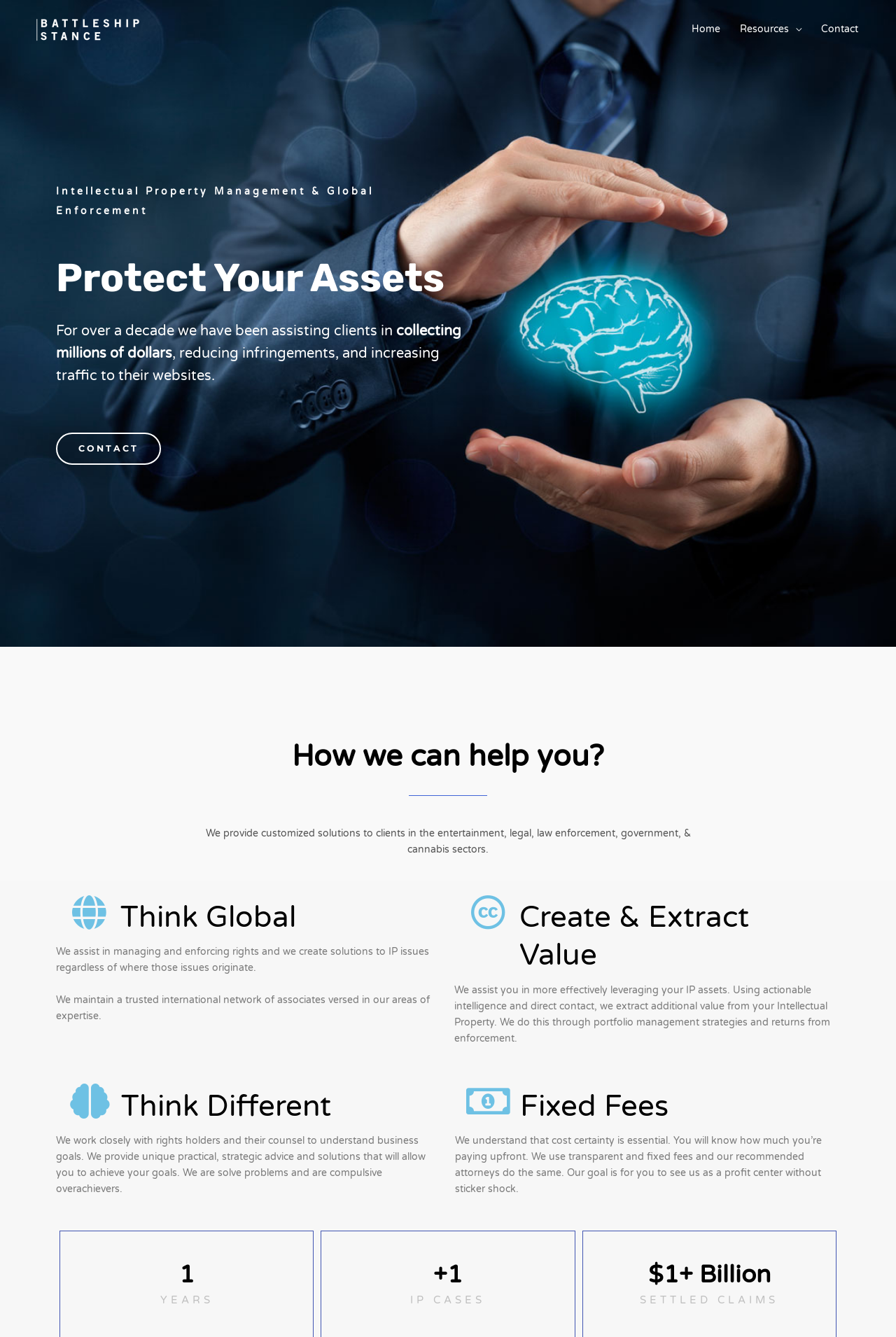What is the company's area of expertise?
Give a comprehensive and detailed explanation for the question.

Based on the webpage, the company's area of expertise is Intellectual Property Management, which is evident from the heading 'Intellectual Property Management & Global Enforcement' and the description of their services.